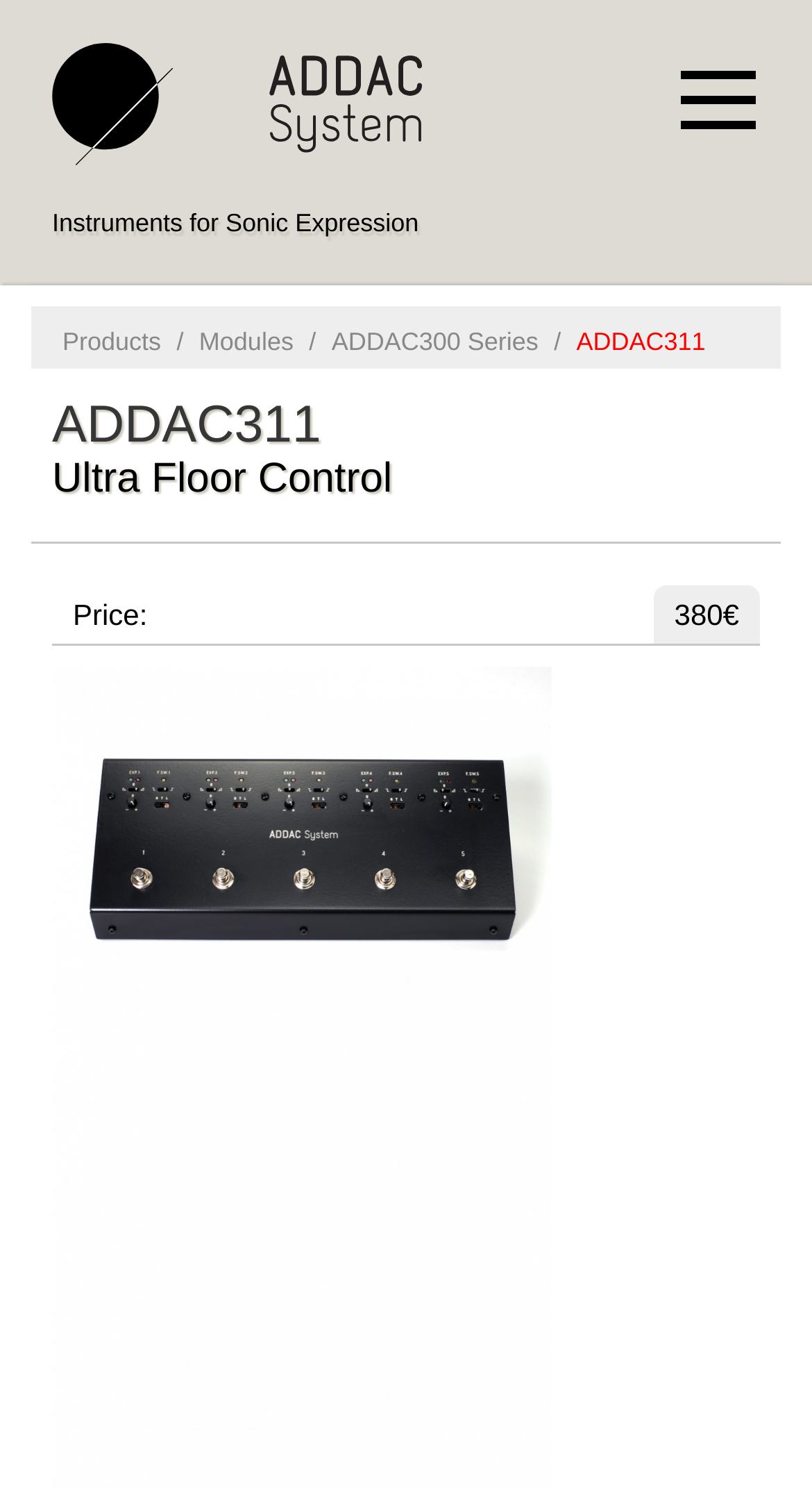What series does the ADDAC311 belong to?
Please give a detailed and elaborate explanation in response to the question.

By examining the breadcrumbs at the top of the webpage, I can see that the ADDAC311 is part of the 'ADDAC300 Series' which is a category of products.